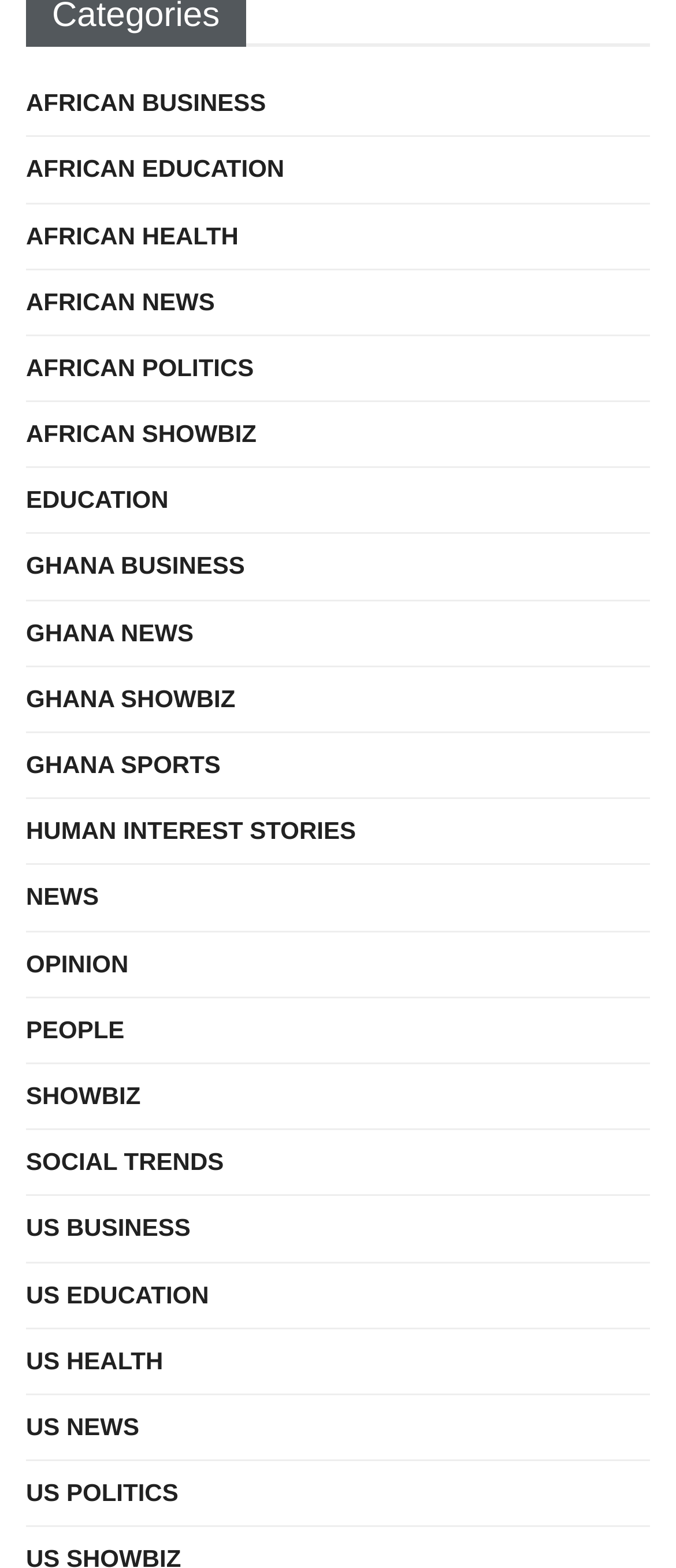Determine the coordinates of the bounding box for the clickable area needed to execute this instruction: "Explore US POLITICS".

[0.038, 0.939, 0.264, 0.966]